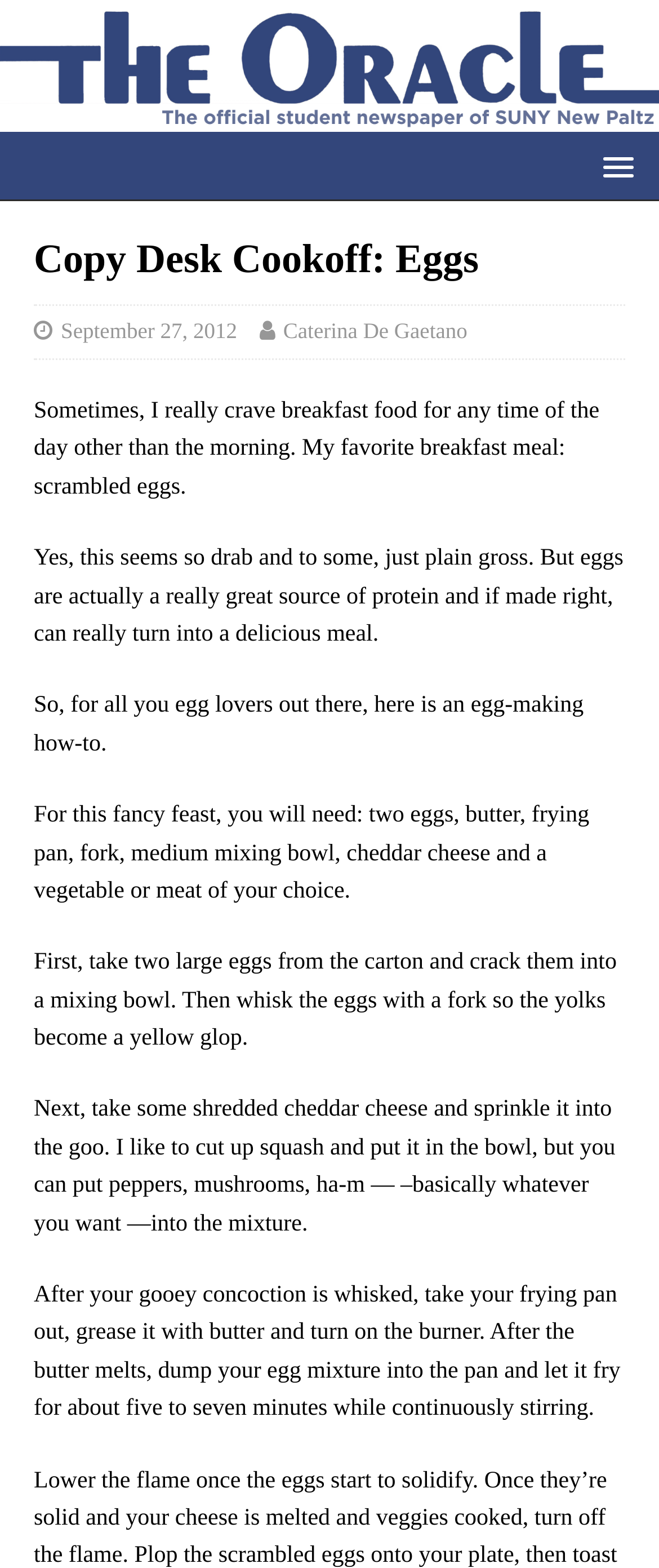What is the author's favorite breakfast meal?
Look at the image and provide a detailed response to the question.

The author mentions in the text that their favorite breakfast meal is scrambled eggs, which is evident from the sentence 'My favorite breakfast meal: scrambled eggs.'